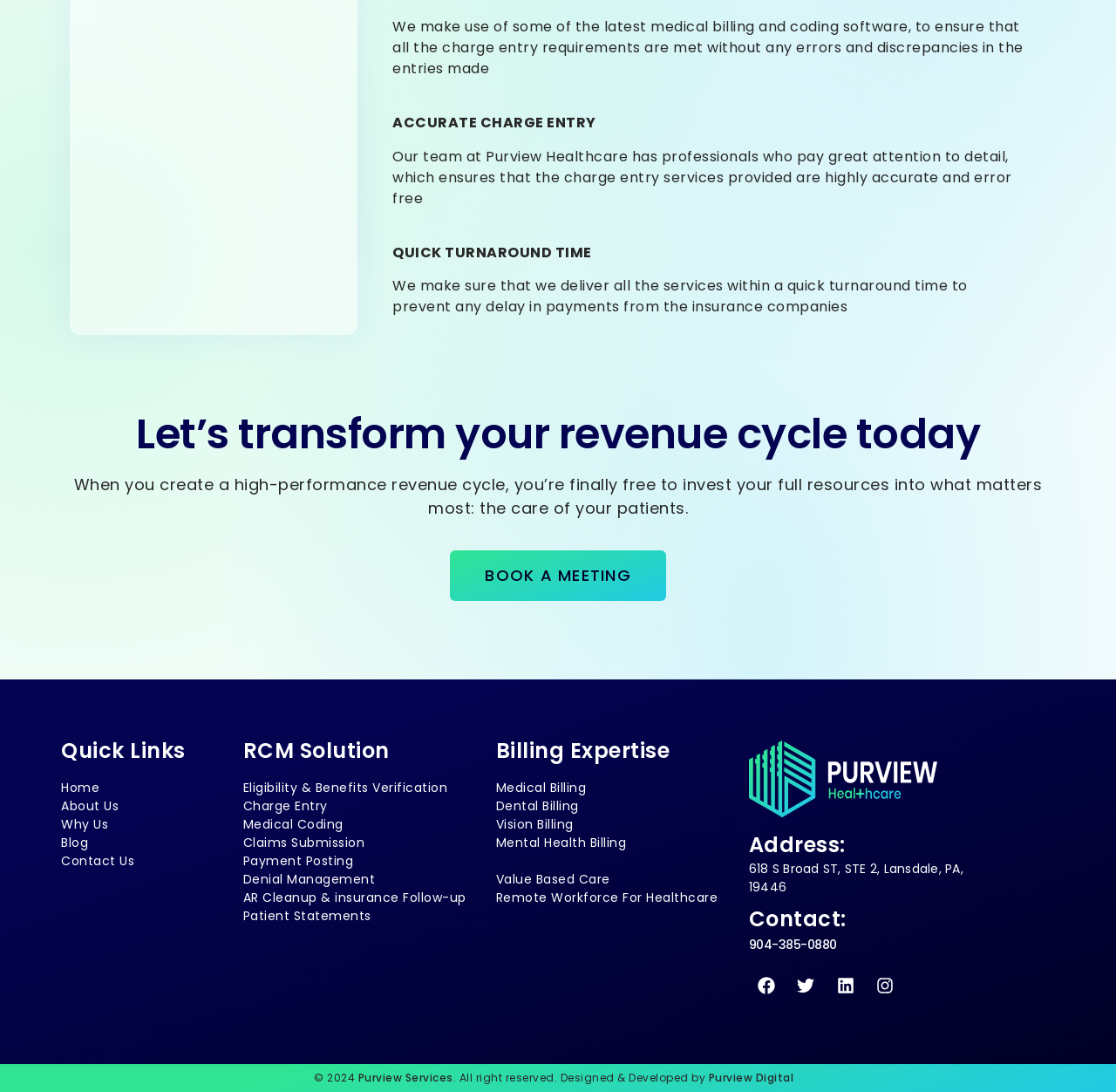What is the address of the company?
Answer the question using a single word or phrase, according to the image.

618 S Broad ST, STE 2, Lansdale, PA, 19446